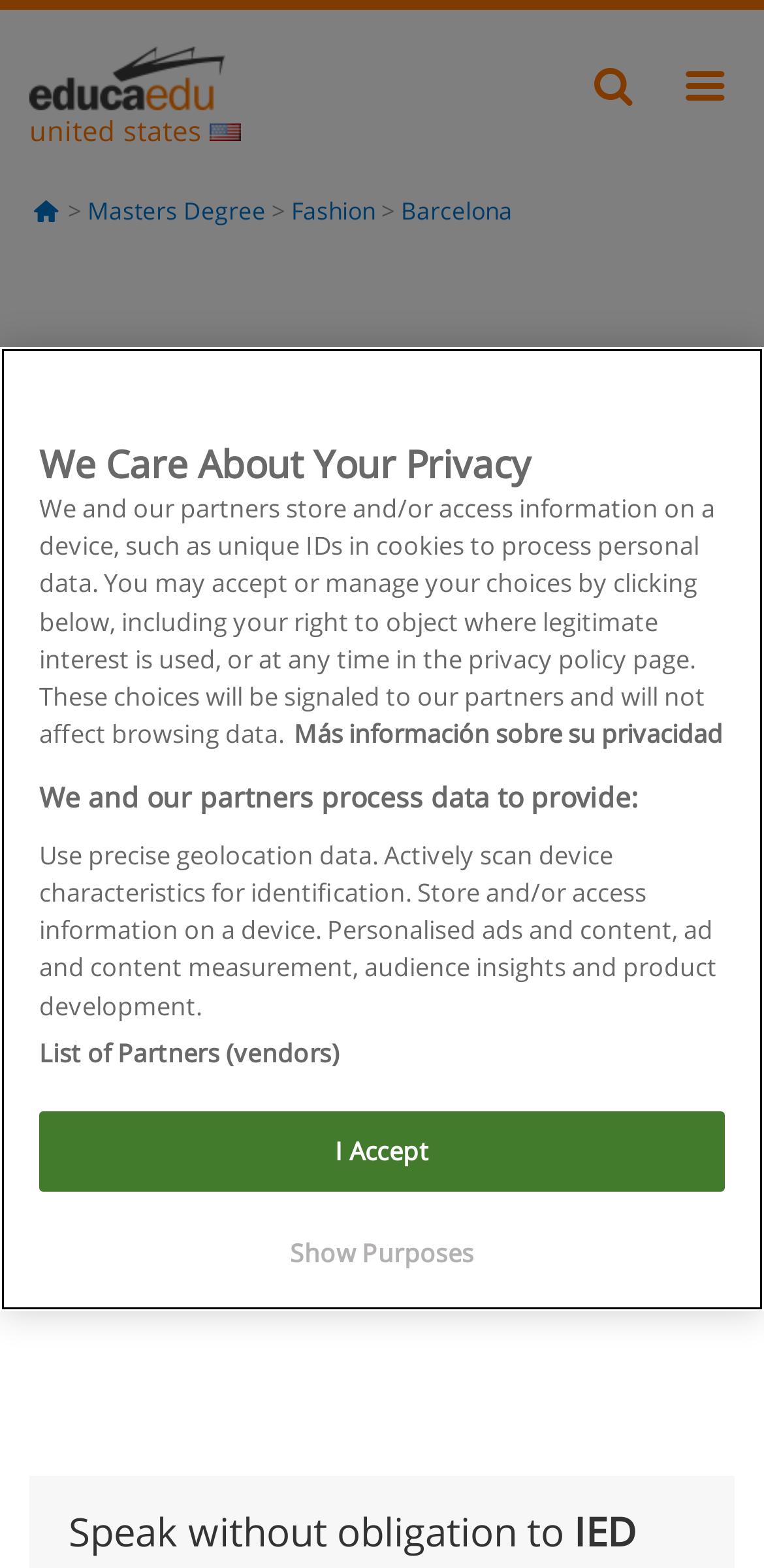Determine the bounding box coordinates of the clickable area required to perform the following instruction: "Explore 'Graphic Novel' category". The coordinates should be represented as four float numbers between 0 and 1: [left, top, right, bottom].

None